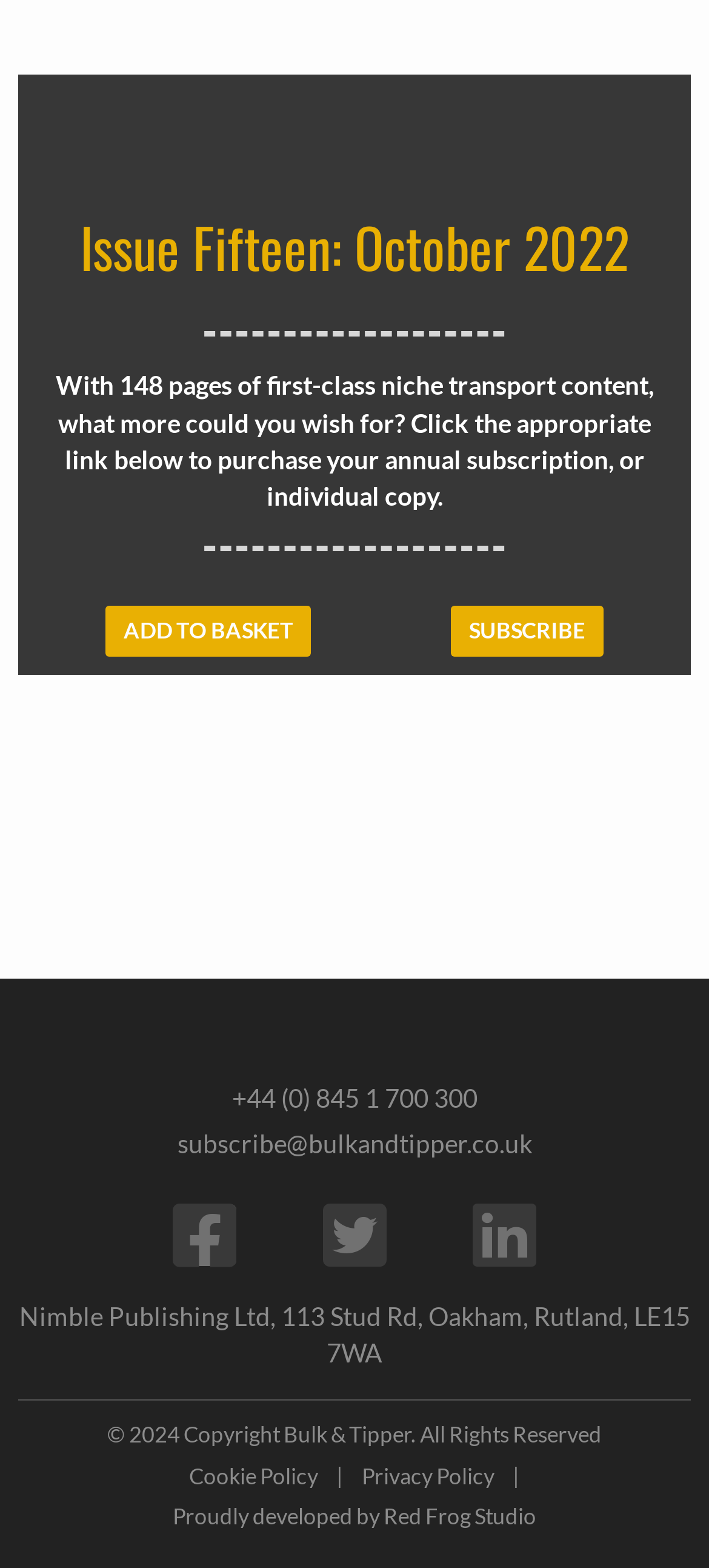Please locate the bounding box coordinates of the element that should be clicked to complete the given instruction: "start diagnosis".

None